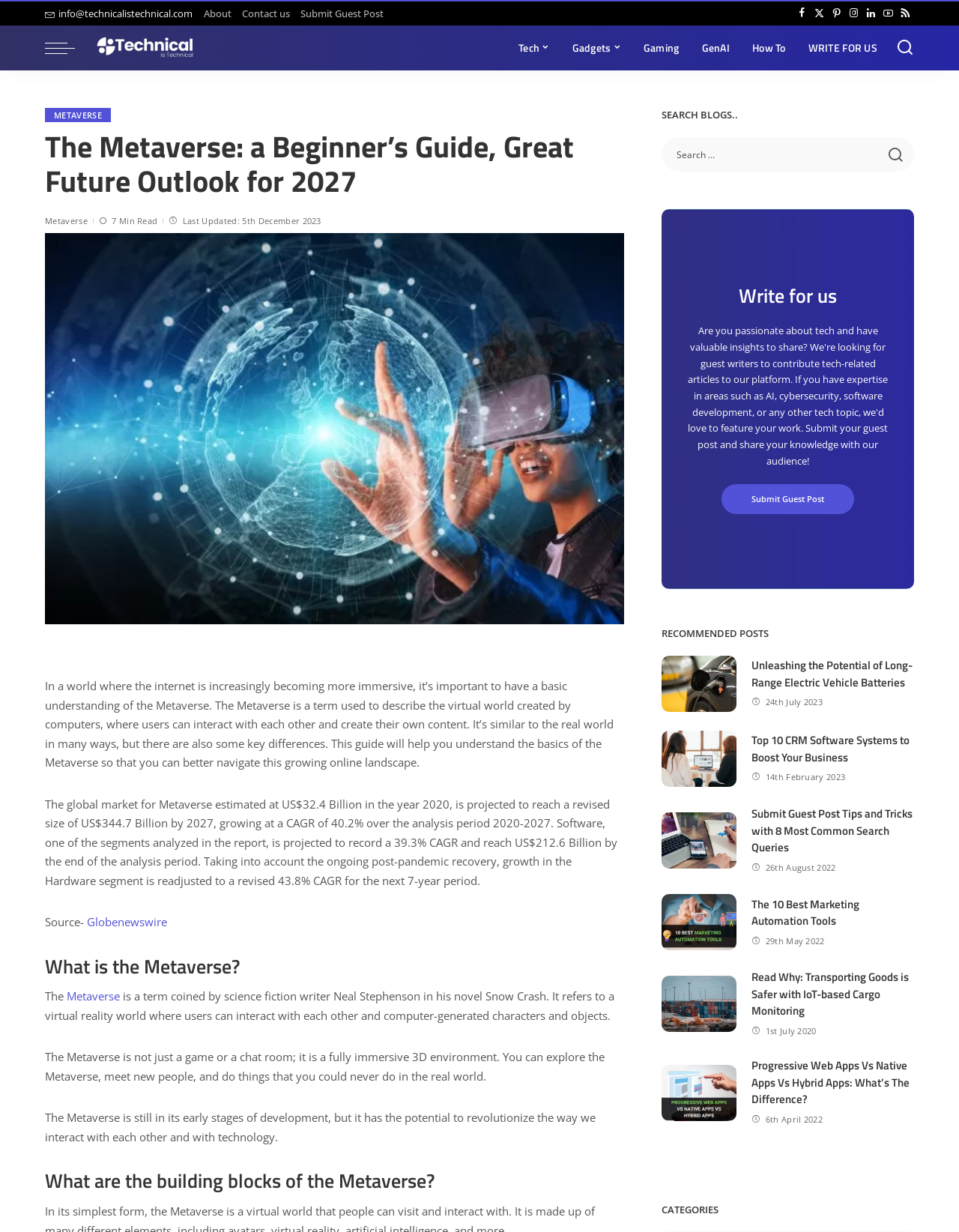Please specify the bounding box coordinates of the clickable region to carry out the following instruction: "Search for something". The coordinates should be four float numbers between 0 and 1, in the format [left, top, right, bottom].

None